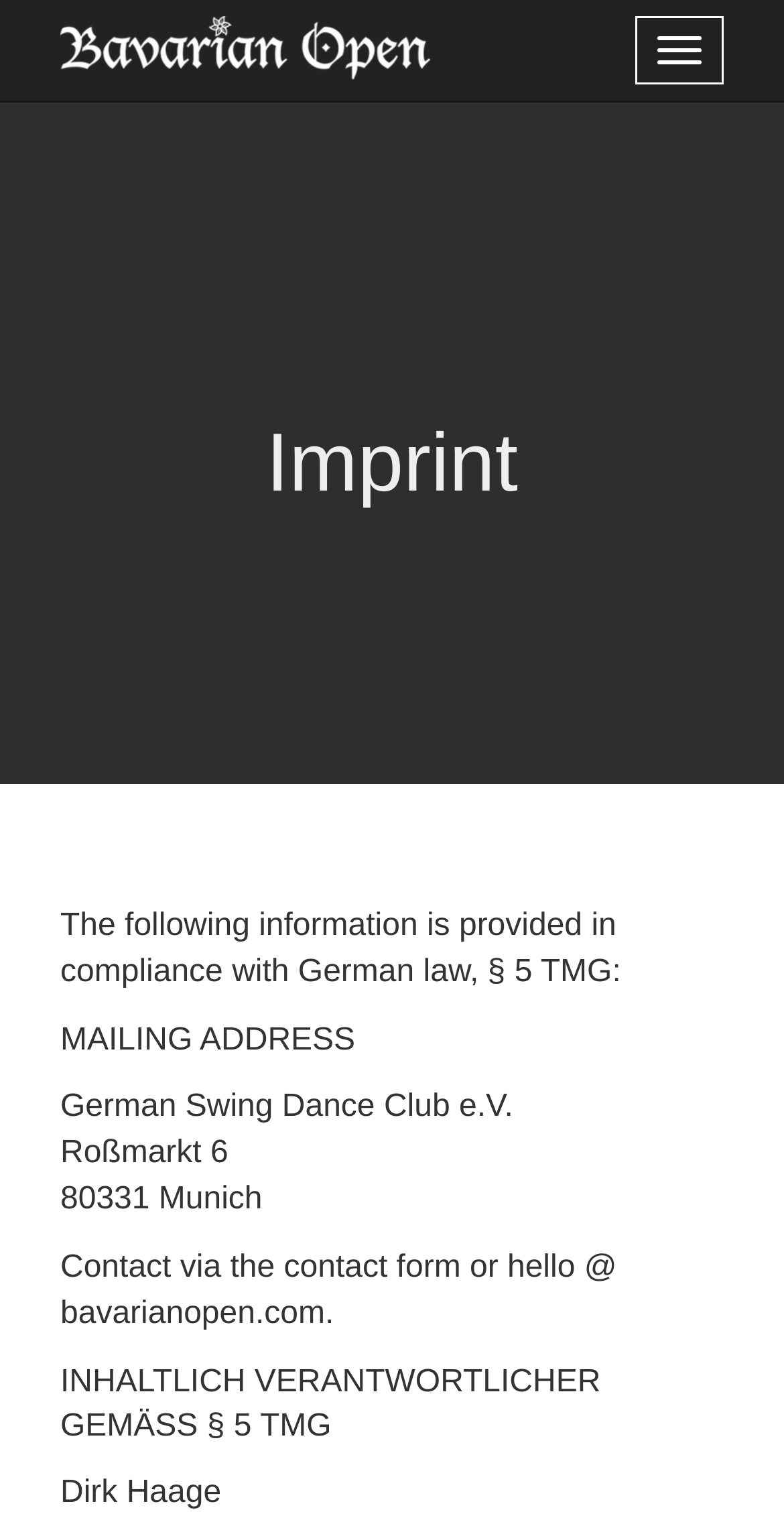What is the name of the club?
Using the image provided, answer with just one word or phrase.

German Swing Dance Club e.V.